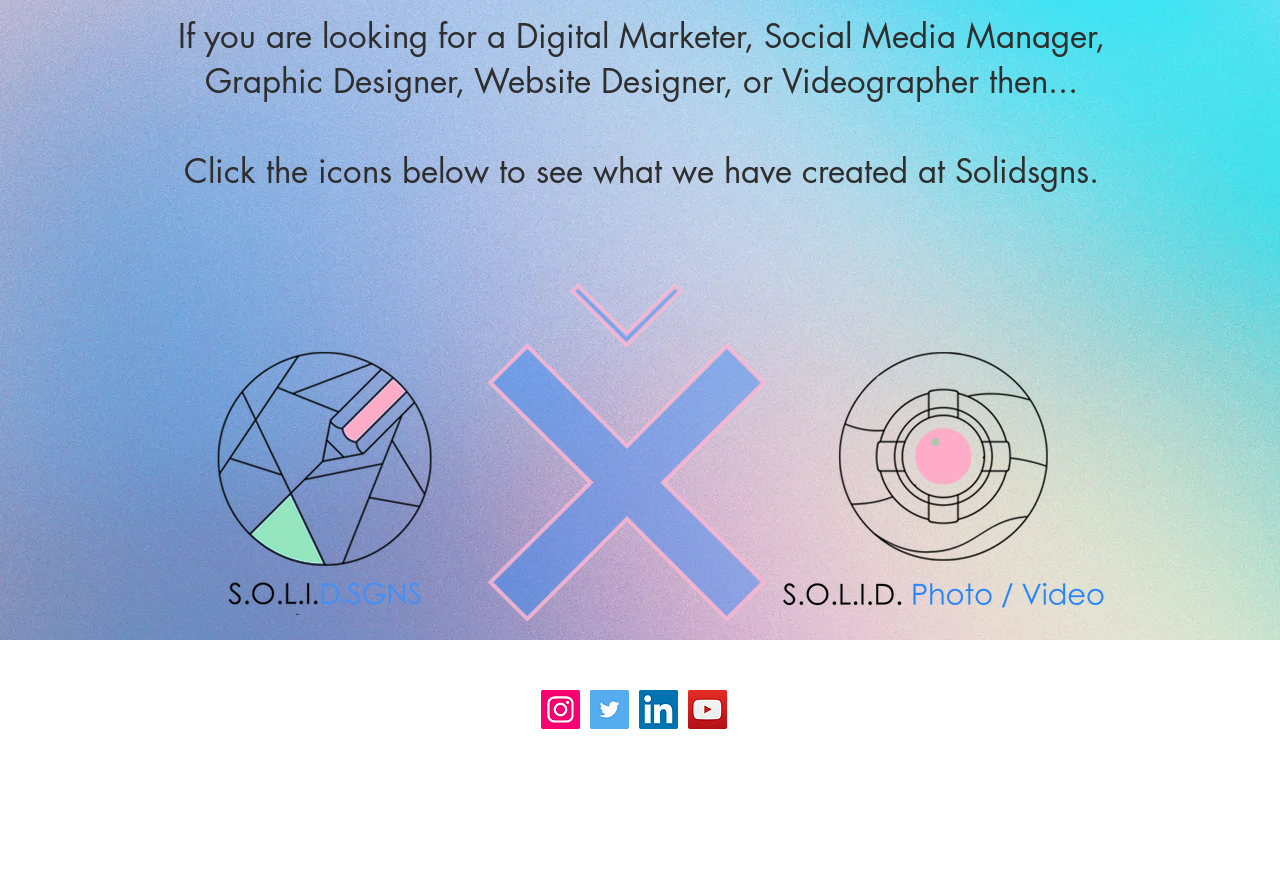Find the bounding box of the UI element described as: "aria-label="Twitter"". The bounding box coordinates should be given as four float values between 0 and 1, i.e., [left, top, right, bottom].

[0.461, 0.789, 0.491, 0.834]